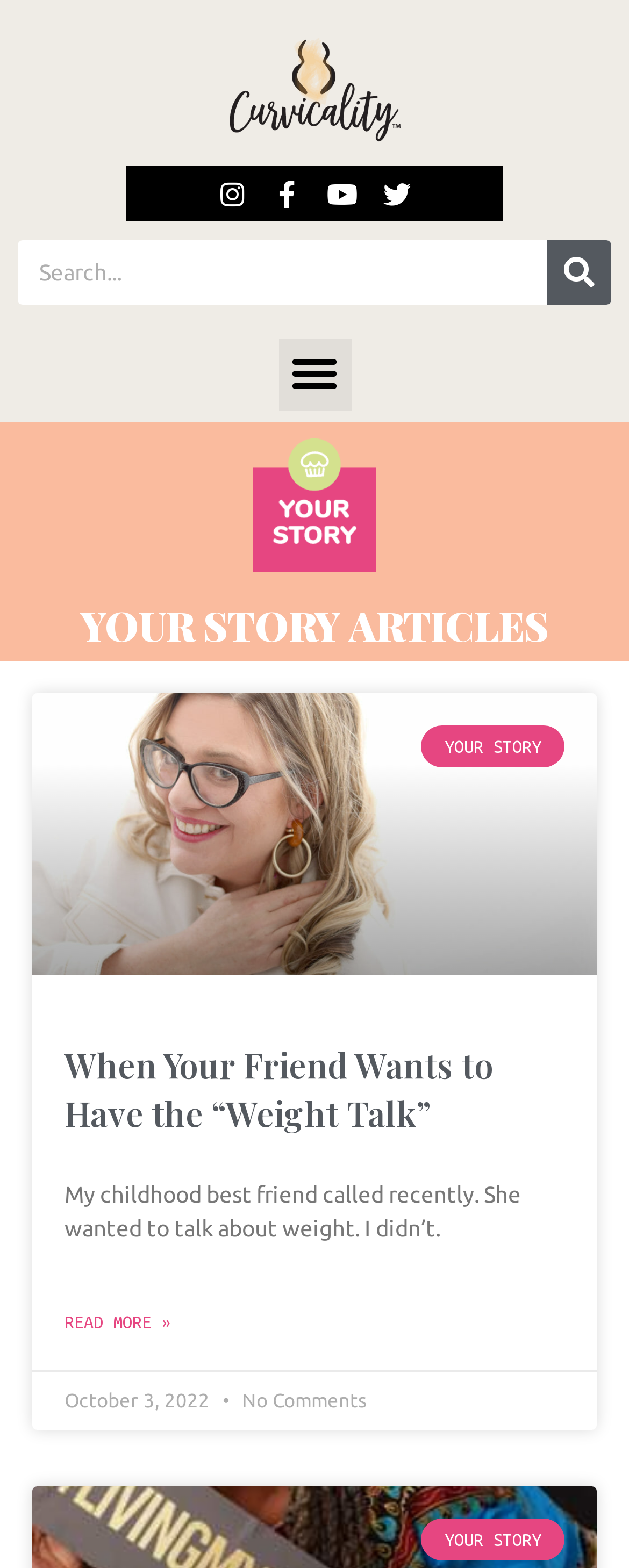Please identify the bounding box coordinates of the area that needs to be clicked to fulfill the following instruction: "Read the article about weight talk."

[0.103, 0.664, 0.785, 0.724]